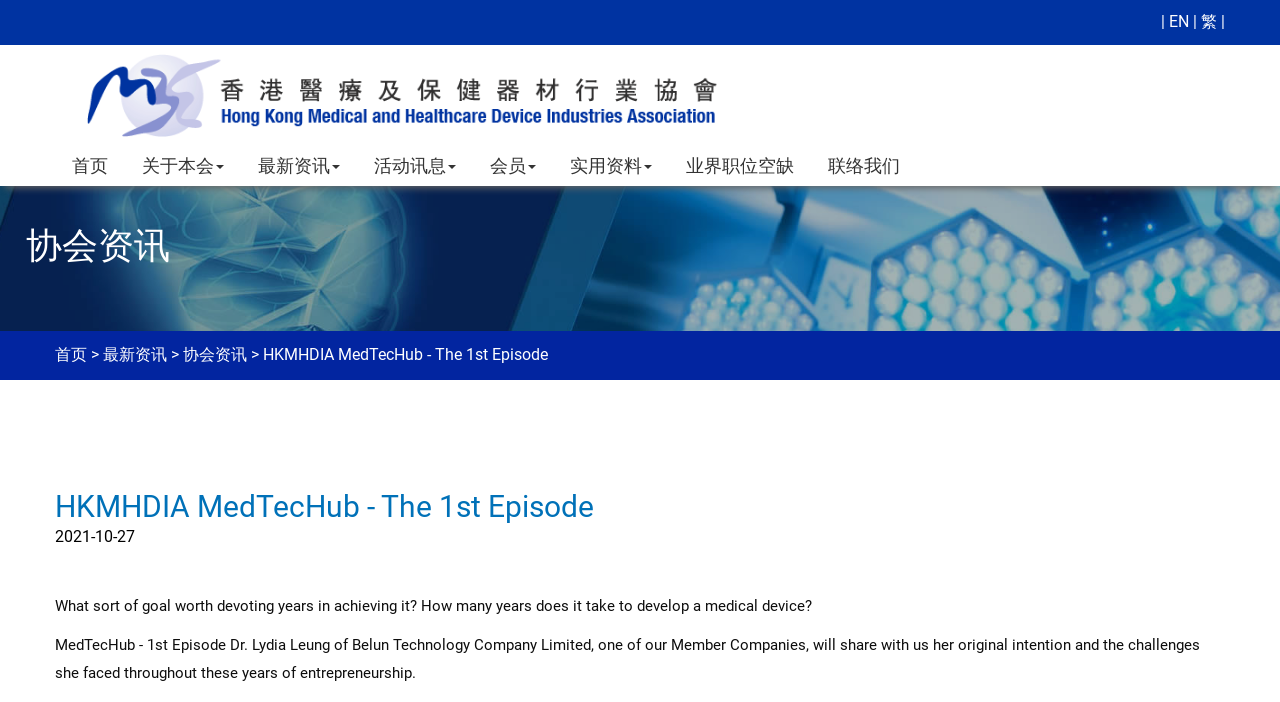From the image, can you give a detailed response to the question below:
What is the language of this webpage?

The language of this webpage is EN, which is indicated by the link 'EN' at the top right corner of the webpage.